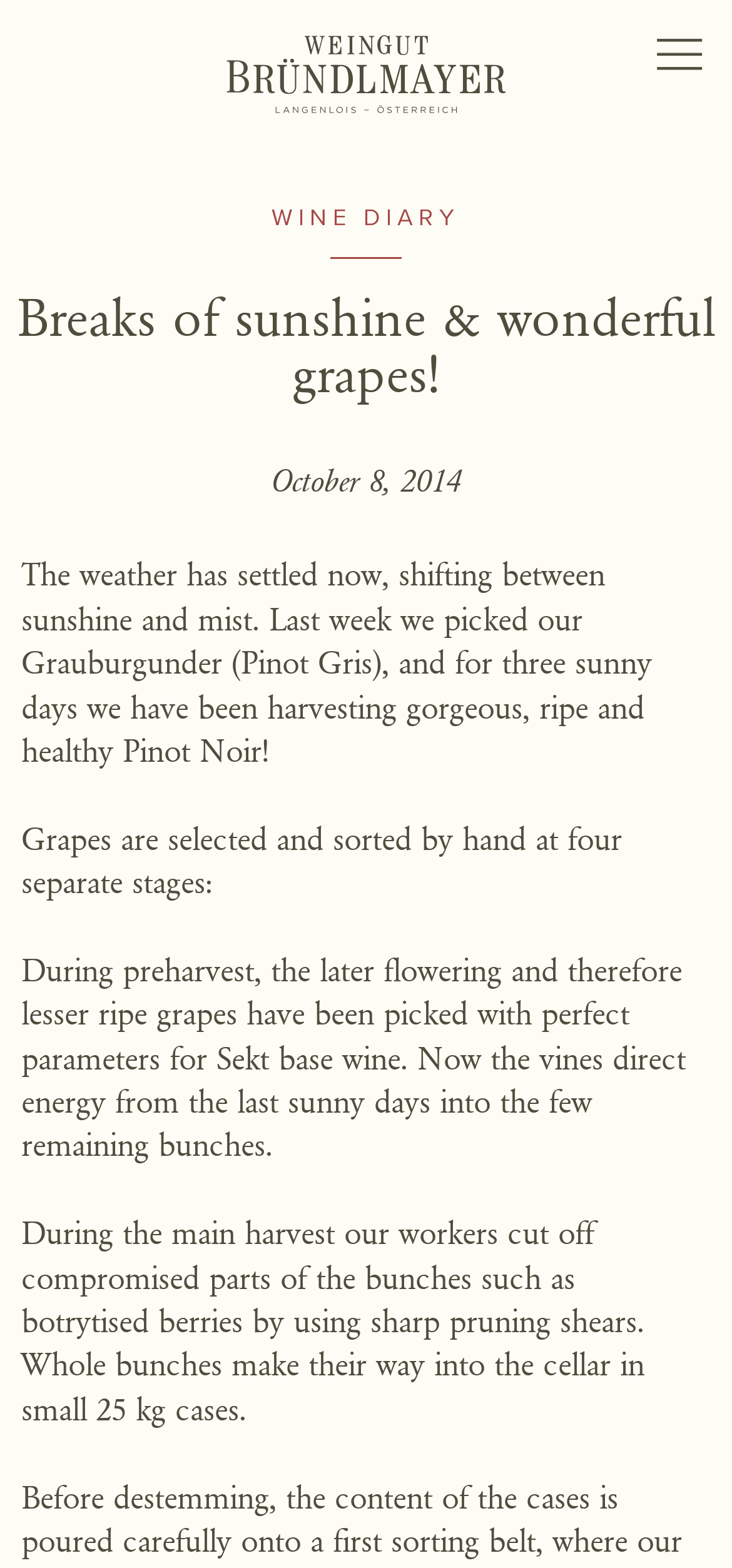Please determine the bounding box coordinates of the area that needs to be clicked to complete this task: 'View Disclaimer'. The coordinates must be four float numbers between 0 and 1, formatted as [left, top, right, bottom].

None